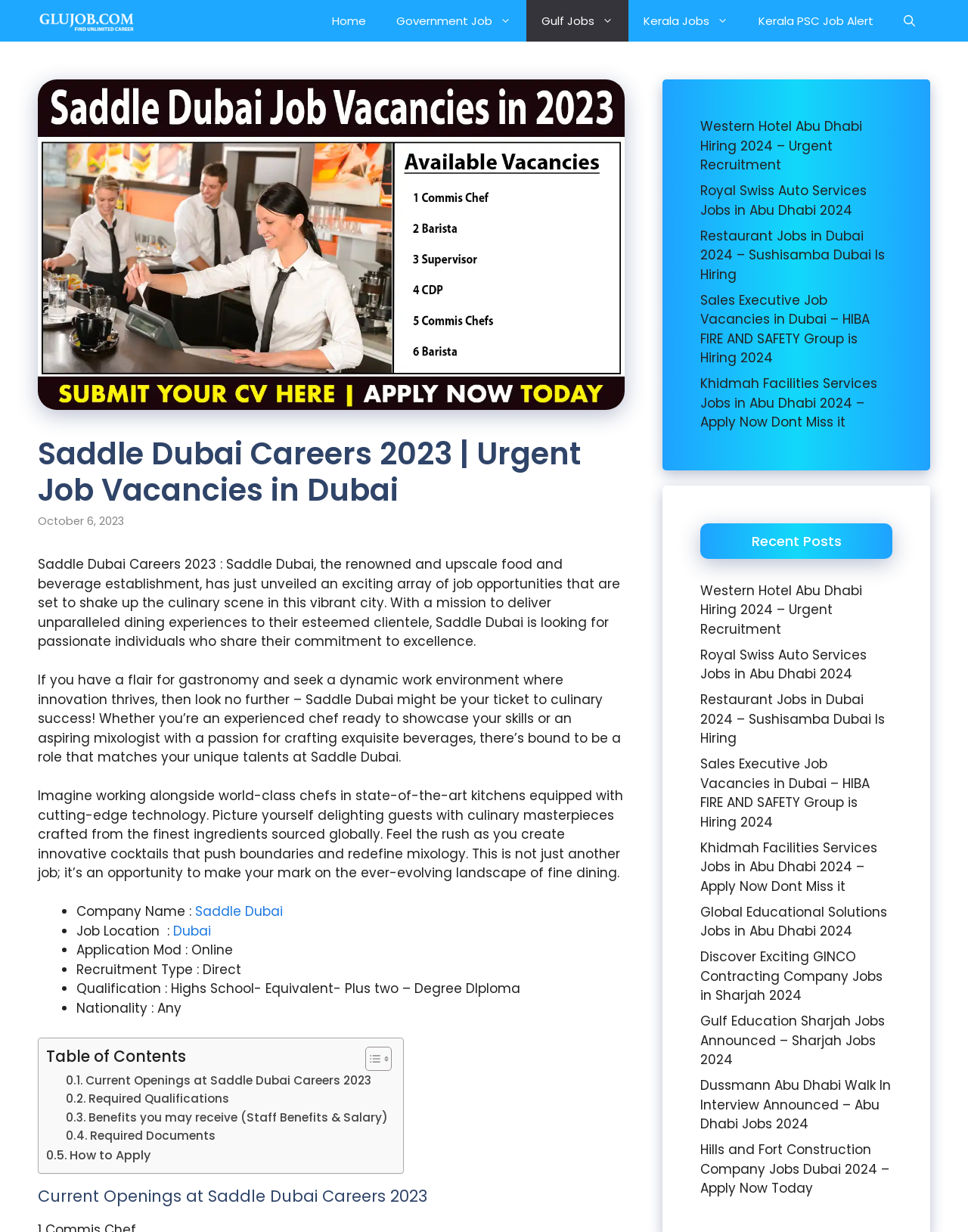Show the bounding box coordinates of the region that should be clicked to follow the instruction: "Learn more about the KB5022303 Update."

None